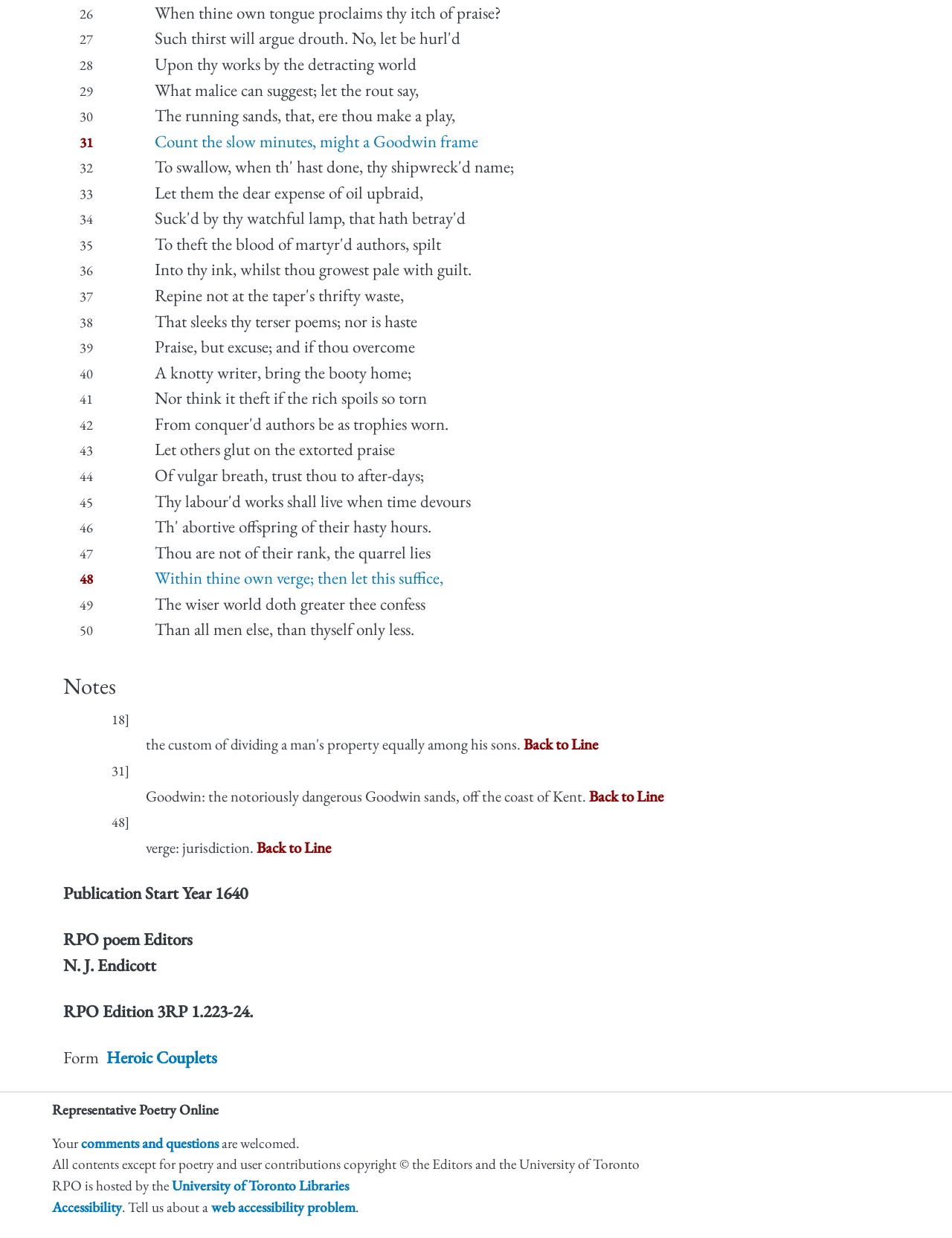Please determine the bounding box coordinates of the area that needs to be clicked to complete this task: 'Click the 'Accessibility' link'. The coordinates must be four float numbers between 0 and 1, formatted as [left, top, right, bottom].

[0.055, 0.968, 0.128, 0.983]